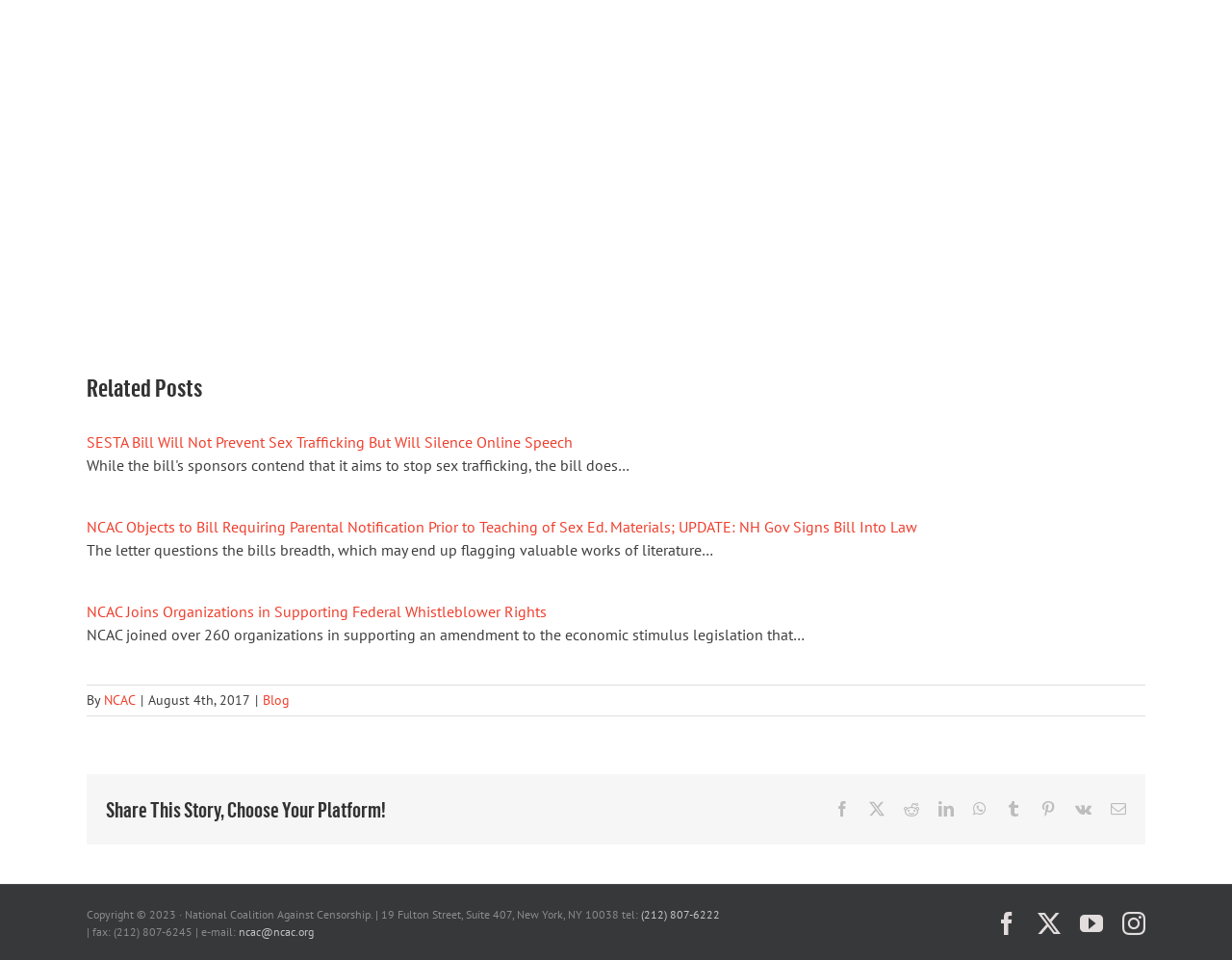Respond to the question with just a single word or phrase: 
What is the organization's phone number?

(212) 807-6222